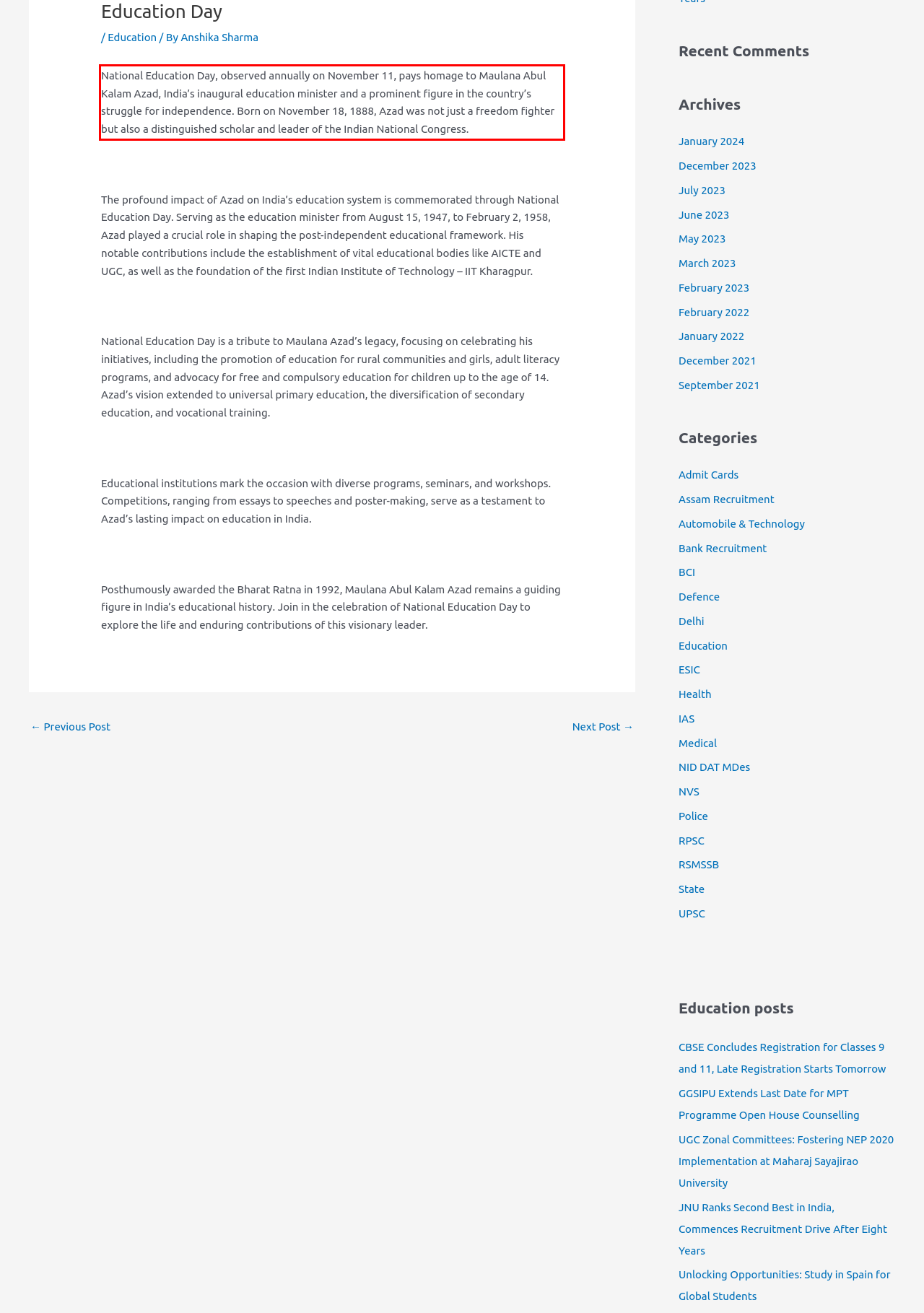You are provided with a webpage screenshot that includes a red rectangle bounding box. Extract the text content from within the bounding box using OCR.

National Education Day, observed annually on November 11, pays homage to Maulana Abul Kalam Azad, India’s inaugural education minister and a prominent figure in the country’s struggle for independence. Born on November 18, 1888, Azad was not just a freedom fighter but also a distinguished scholar and leader of the Indian National Congress.